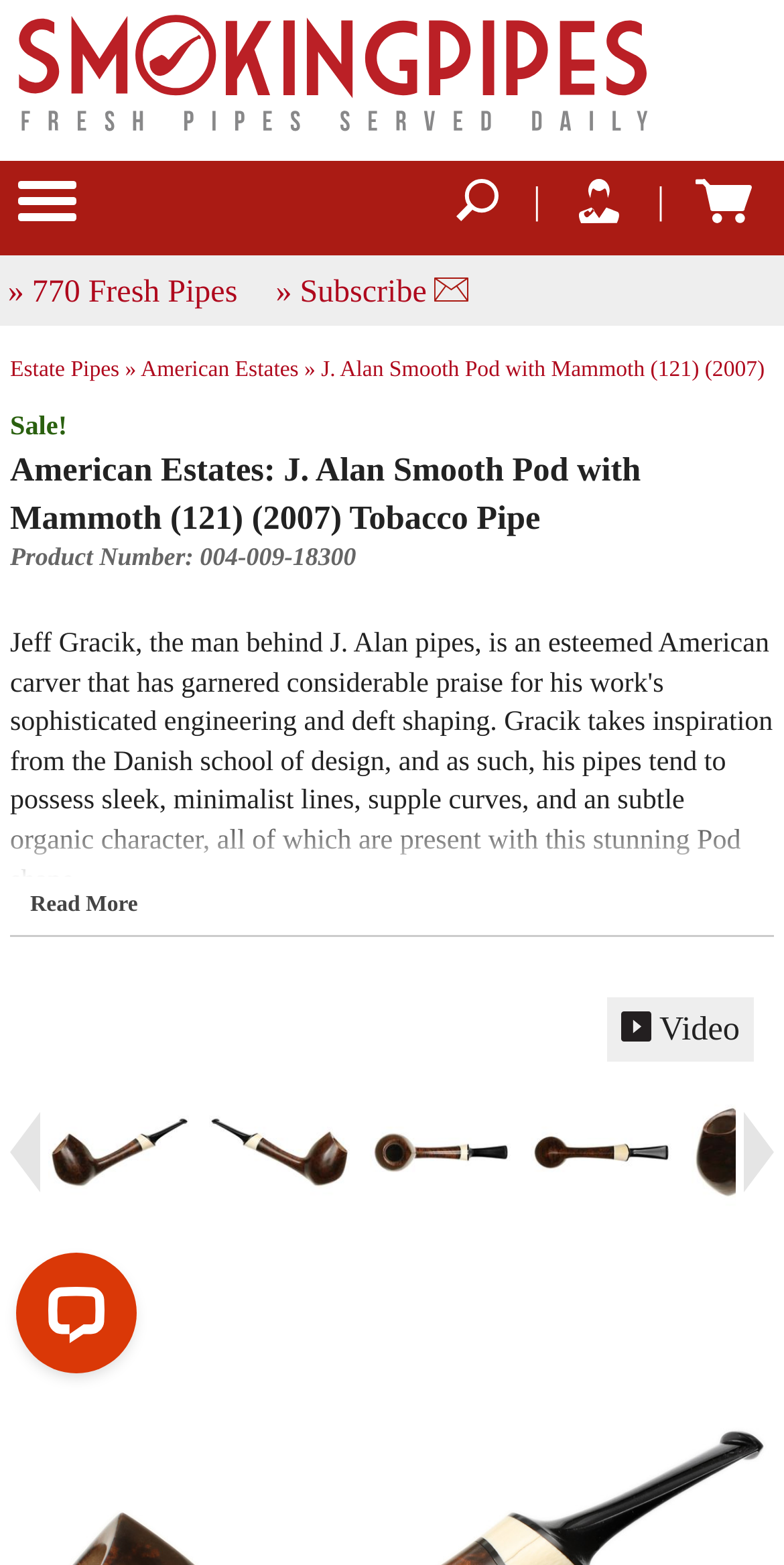Pinpoint the bounding box coordinates of the element to be clicked to execute the instruction: "click on ESSAYS".

None